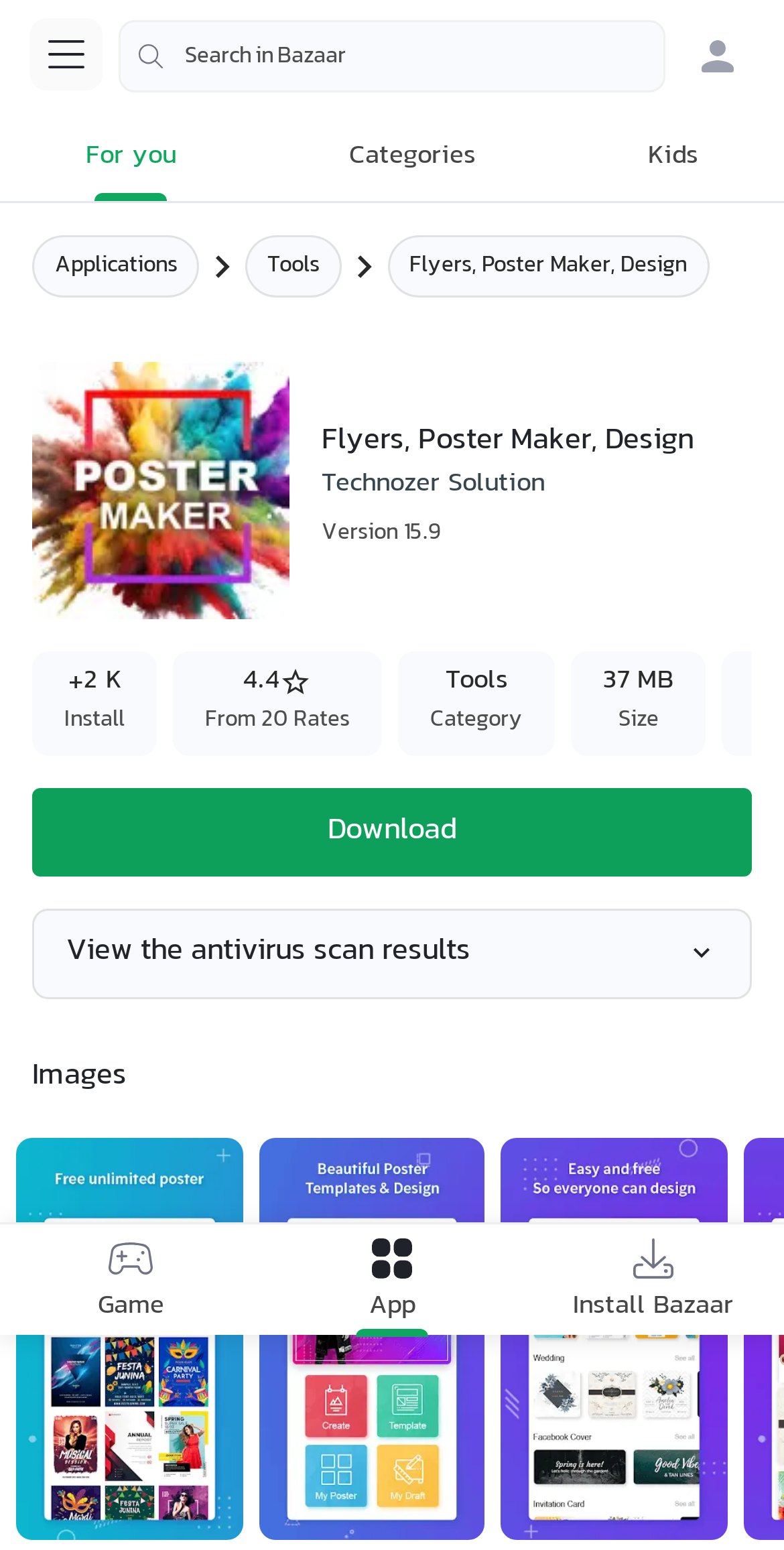Please find the bounding box coordinates of the element that must be clicked to perform the given instruction: "Click the main menu button". The coordinates should be four float numbers from 0 to 1, i.e., [left, top, right, bottom].

[0.038, 0.011, 0.131, 0.058]